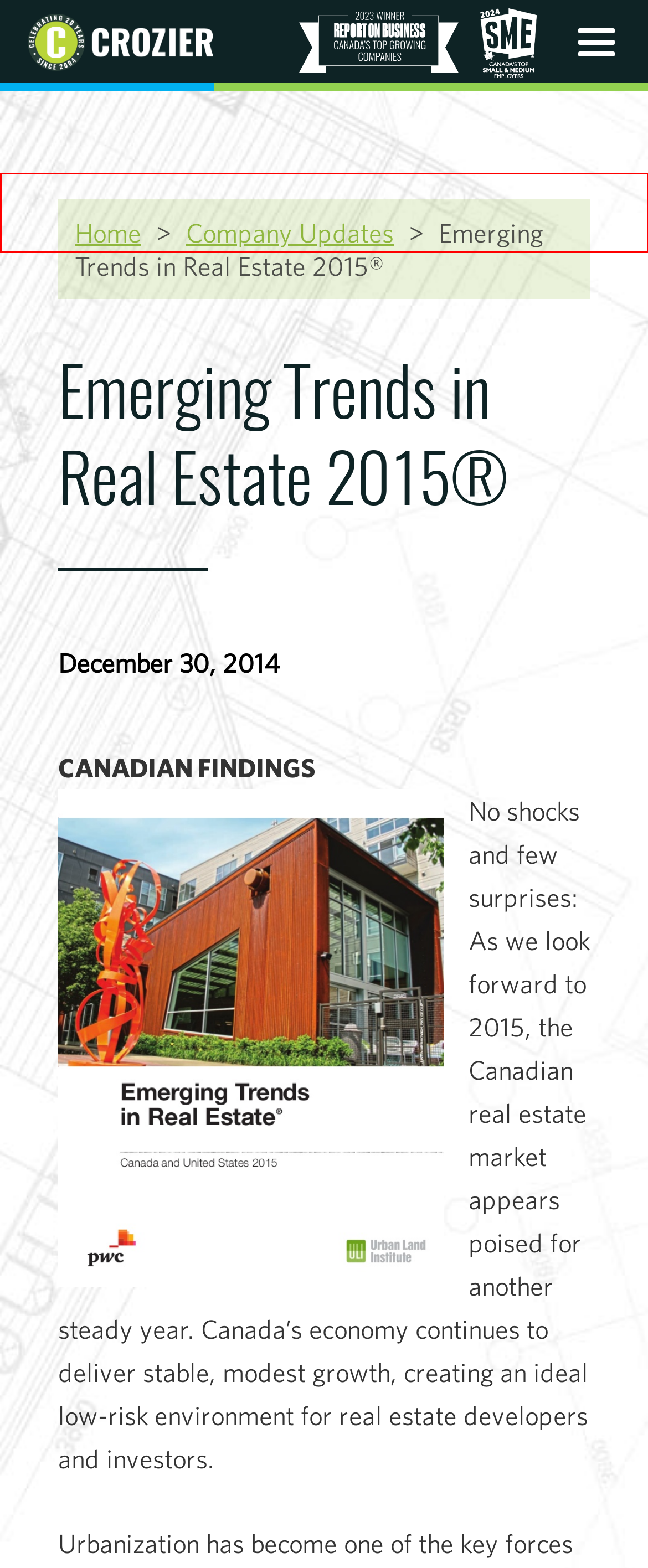You have received a screenshot of a webpage with a red bounding box indicating a UI element. Please determine the most fitting webpage description that matches the new webpage after clicking on the indicated element. The choices are:
A. Client-first Engineering Services - Crozier: Consulting Engineers
B. Top Employer: C.F. Crozier & Associates Inc. / CFCA
C. Company Updates - Crozier: Consulting Engineers
D. Recreation & Resort Water Resource Management - Crozier: Consulting Engineers
E. Consulting Engineers - Crozier: Consulting Engineers
F. Home - Crozier: Consulting Engineers
G. News - Crozier: Consulting Engineers
H. Research Partnerships - Crozier: Consulting Engineers

A